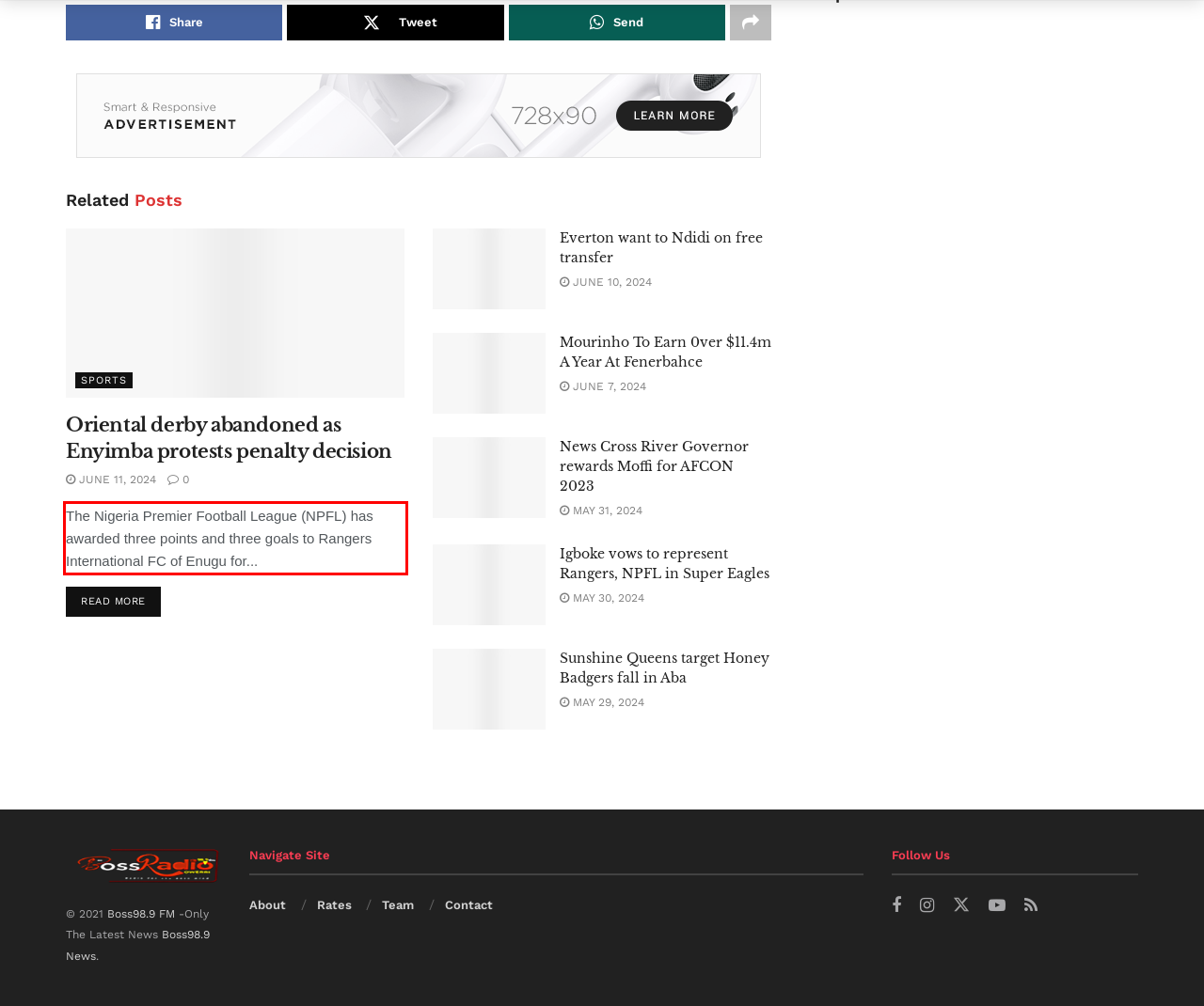You are given a webpage screenshot with a red bounding box around a UI element. Extract and generate the text inside this red bounding box.

The Nigeria Premier Football League (NPFL) has awarded three points and three goals to Rangers International FC of Enugu for...